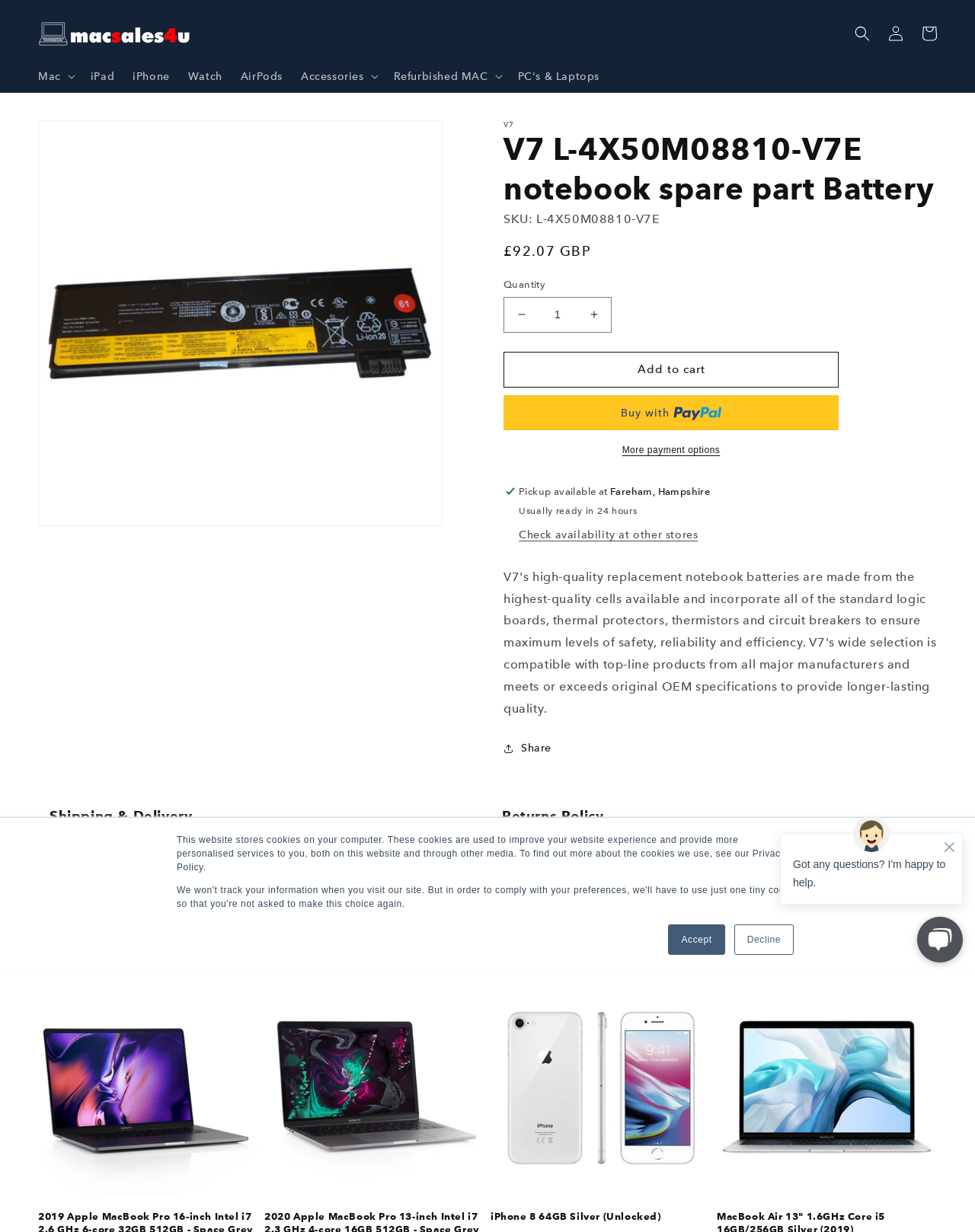What is the product name?
Answer with a single word or phrase, using the screenshot for reference.

V7 L-4X50M08810-V7E notebook spare part Battery